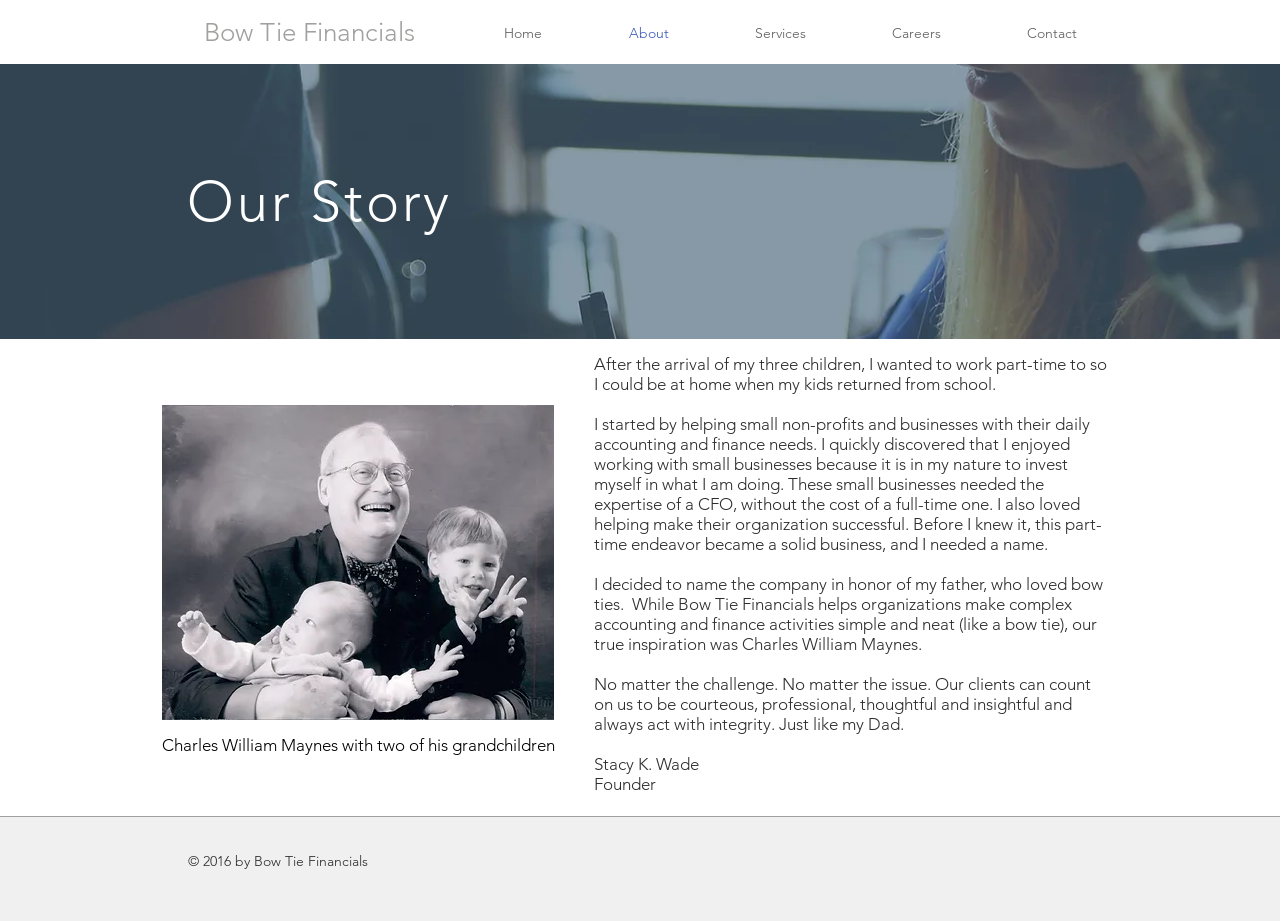Identify the bounding box coordinates for the region to click in order to carry out this instruction: "View the image of Charles William Maynes". Provide the coordinates using four float numbers between 0 and 1, formatted as [left, top, right, bottom].

[0.123, 0.788, 0.437, 0.832]